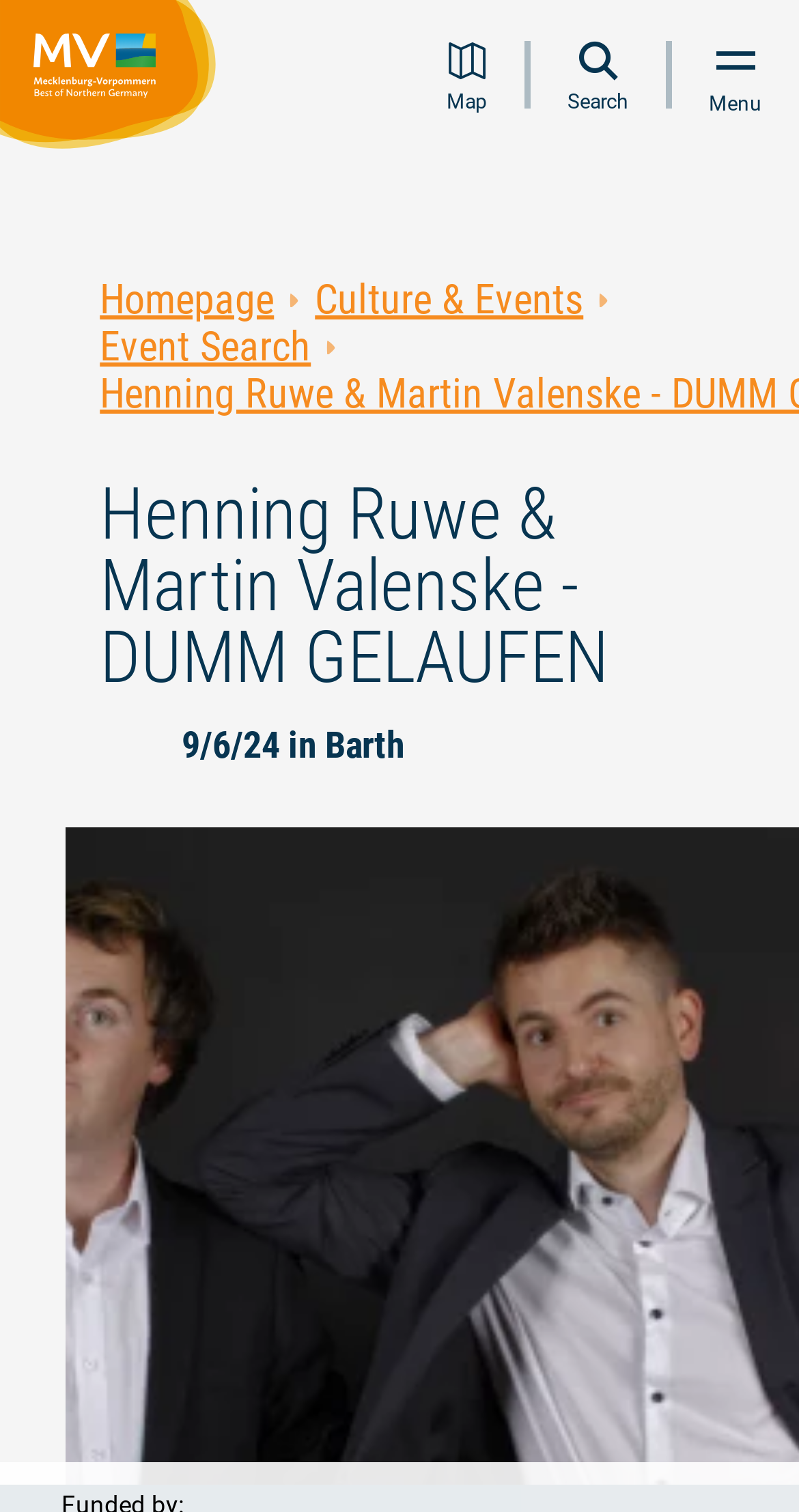Please identify the bounding box coordinates of the element that needs to be clicked to perform the following instruction: "Open the menu".

[0.841, 0.027, 1.0, 0.072]